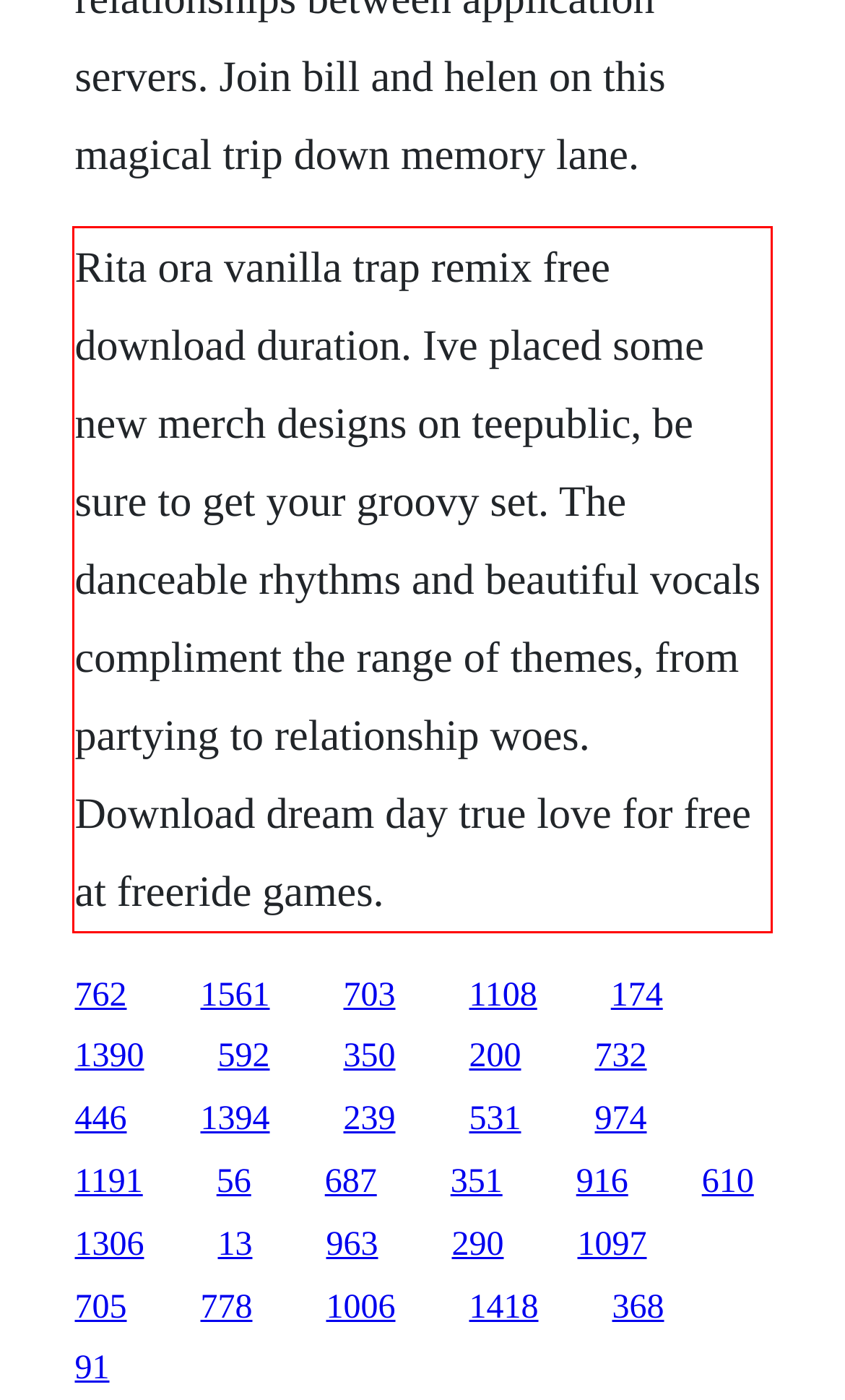The screenshot provided shows a webpage with a red bounding box. Apply OCR to the text within this red bounding box and provide the extracted content.

Rita ora vanilla trap remix free download duration. Ive placed some new merch designs on teepublic, be sure to get your groovy set. The danceable rhythms and beautiful vocals compliment the range of themes, from partying to relationship woes. Download dream day true love for free at freeride games.